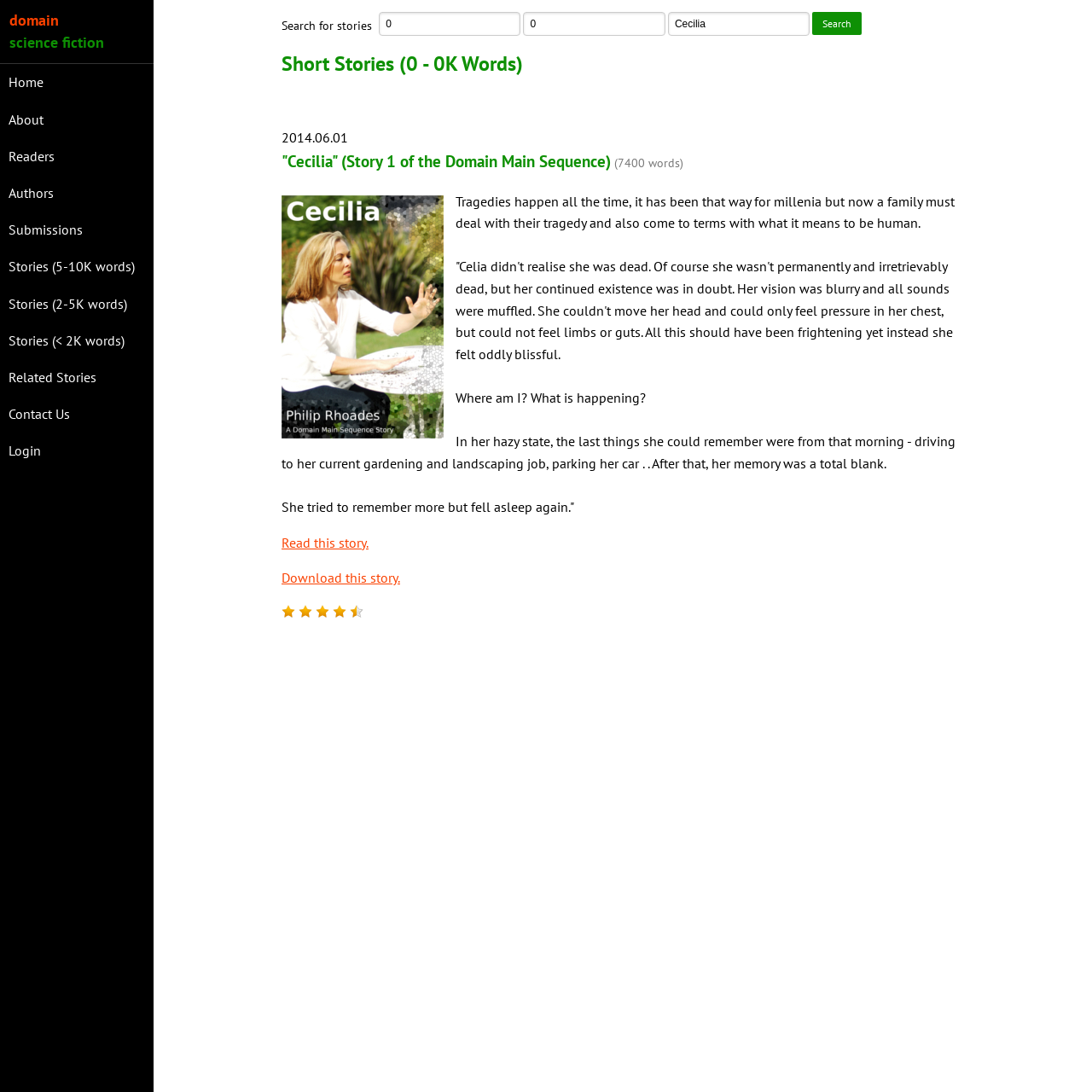Identify the bounding box coordinates for the UI element described as follows: Stories (5-10K words). Use the format (top-left x, top-left y, bottom-right x, bottom-right y) and ensure all values are floating point numbers between 0 and 1.

[0.0, 0.227, 0.141, 0.261]